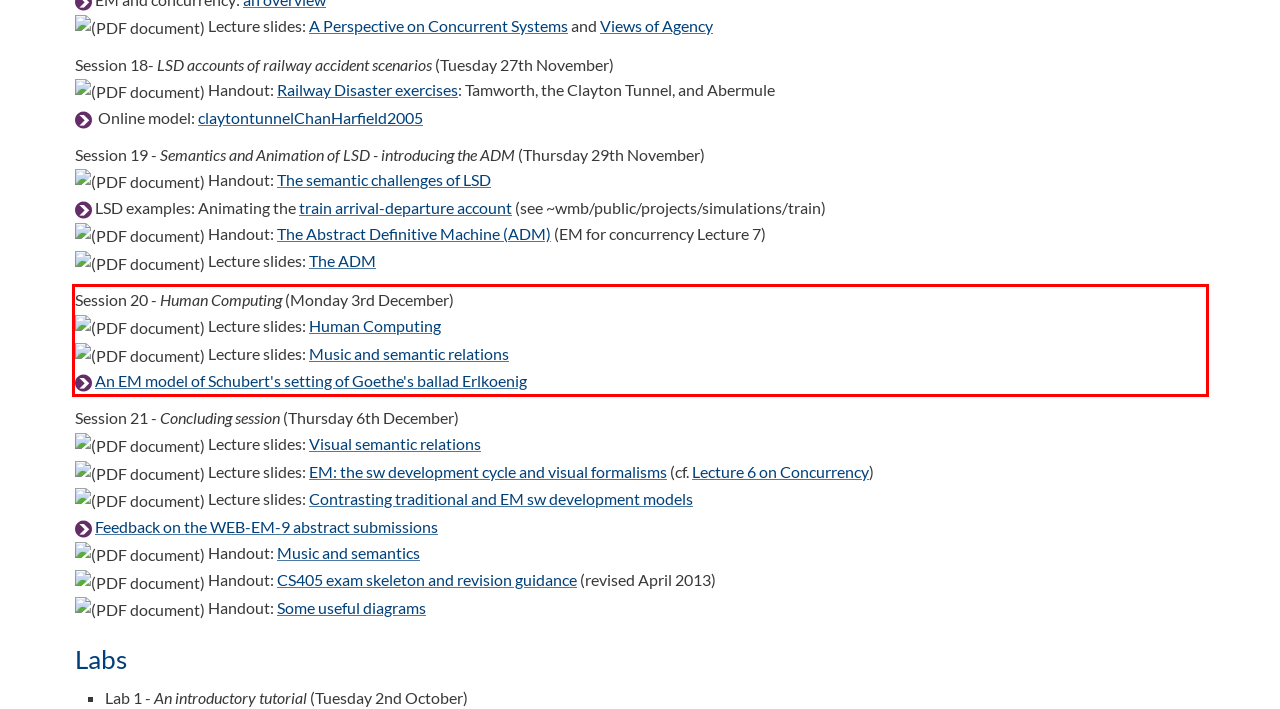Identify and transcribe the text content enclosed by the red bounding box in the given screenshot.

Session 20 - Human Computing (Monday 3rd December) Lecture slides: Human Computing Lecture slides: Music and semantic relations An EM model of Schubert's setting of Goethe's ballad Erlkoenig